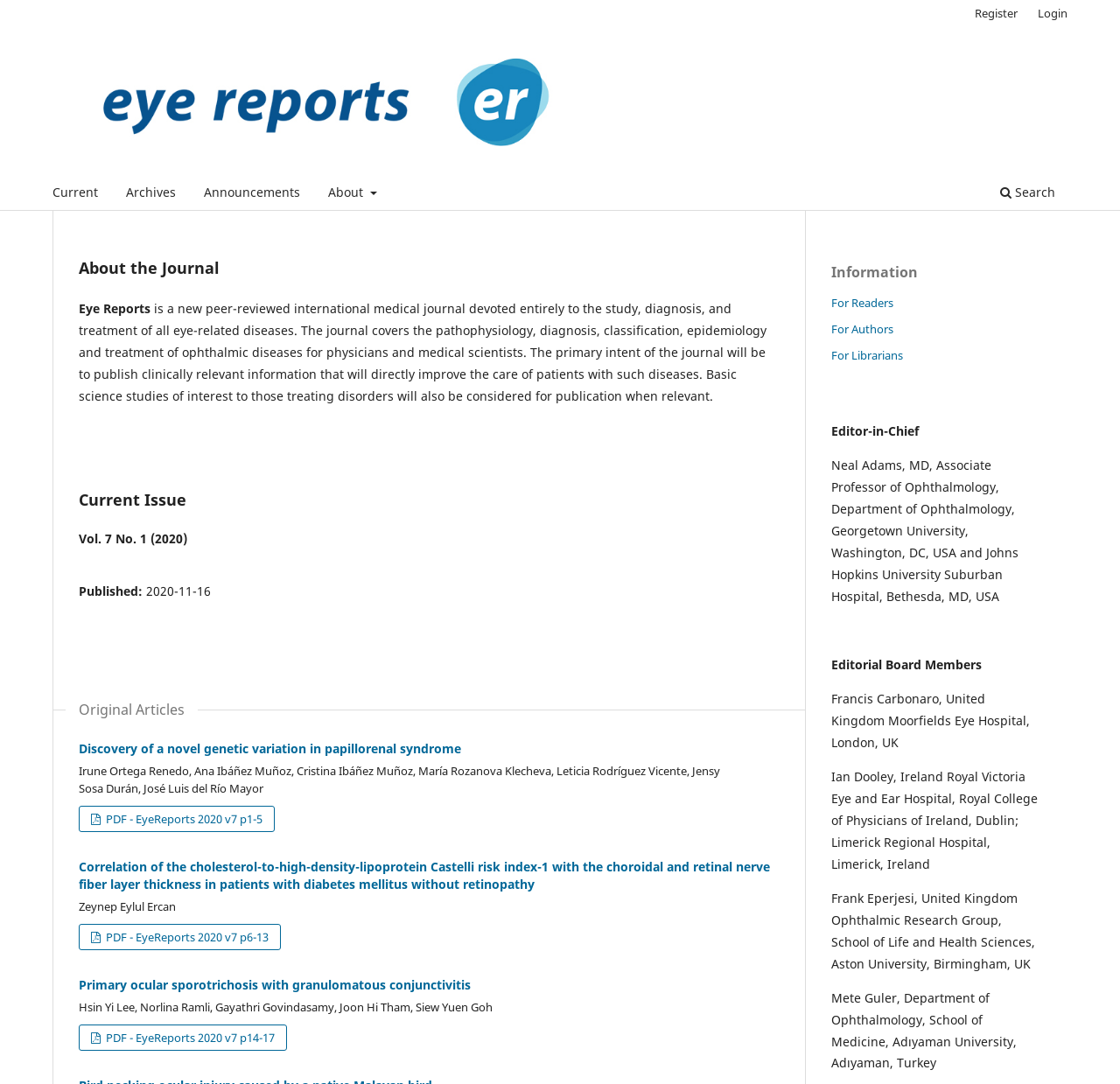Explain the webpage's design and content in an elaborate manner.

The webpage is dedicated to the "Eye Reports" journal, a peer-reviewed international ophthalmic medical journal. At the top, there is a logo and a navigation menu with links to "Current", "Archives", "Announcements", "About", "Search", "Register", and "Login". 

Below the navigation menu, there is a heading "About the Journal" followed by a brief description of the journal's purpose and scope. 

The main content of the page is divided into two sections. On the left, there is a section titled "Current Issue" with information about the current issue, including the volume and issue number, publication date, and a list of original articles. Each article is listed with its title, authors, and a link to the PDF version.

On the right, there is a section titled "Information" with links to pages for readers, authors, and librarians, as well as information about the editor-in-chief and editorial board members.

Throughout the page, there are several headings and subheadings that organize the content and provide a clear structure. The layout is clean and easy to navigate, with a focus on providing access to the journal's content and information about the publication.